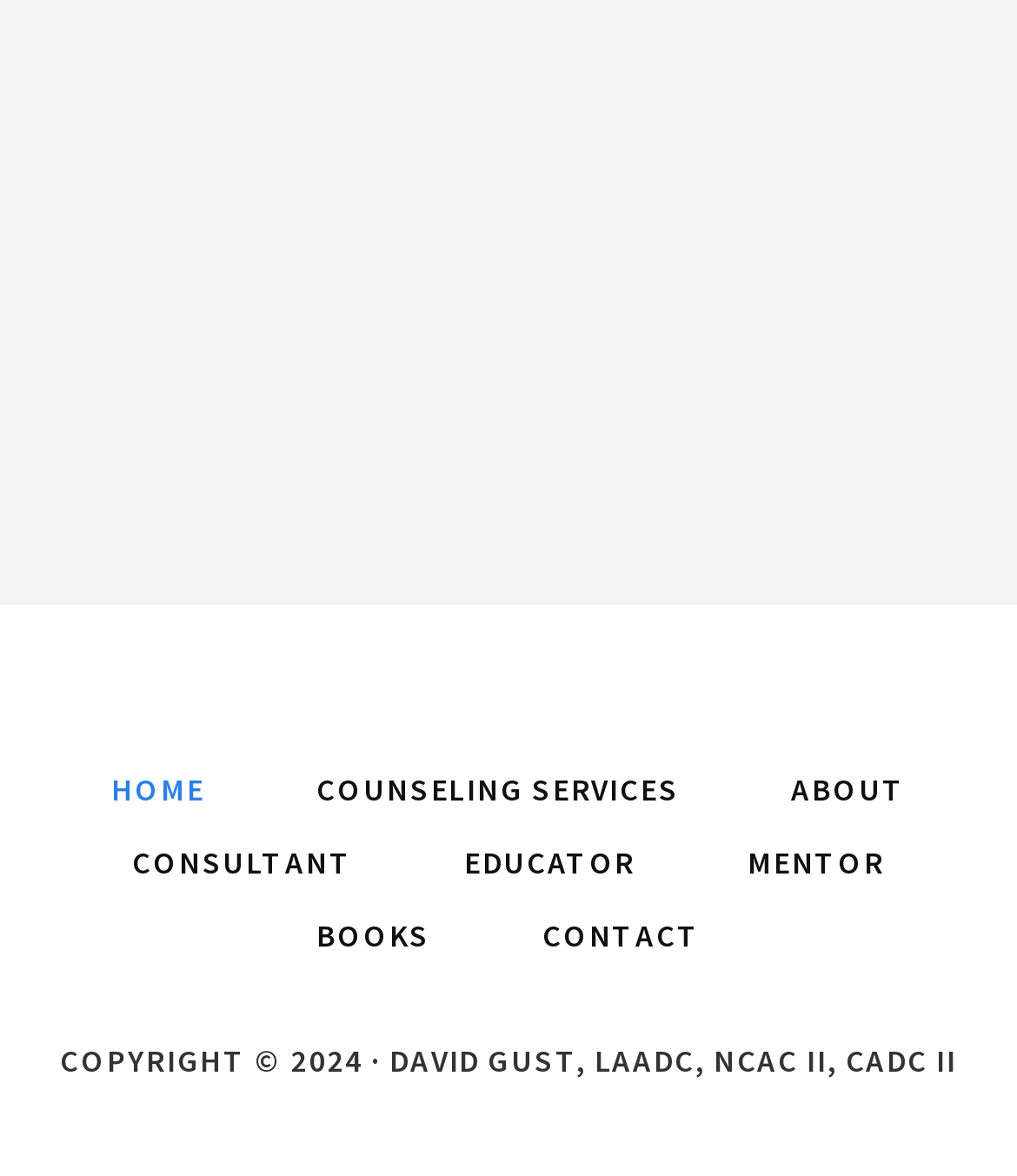Determine the bounding box coordinates of the region to click in order to accomplish the following instruction: "view counseling services". Provide the coordinates as four float numbers between 0 and 1, specifically [left, top, right, bottom].

[0.26, 0.648, 0.72, 0.694]